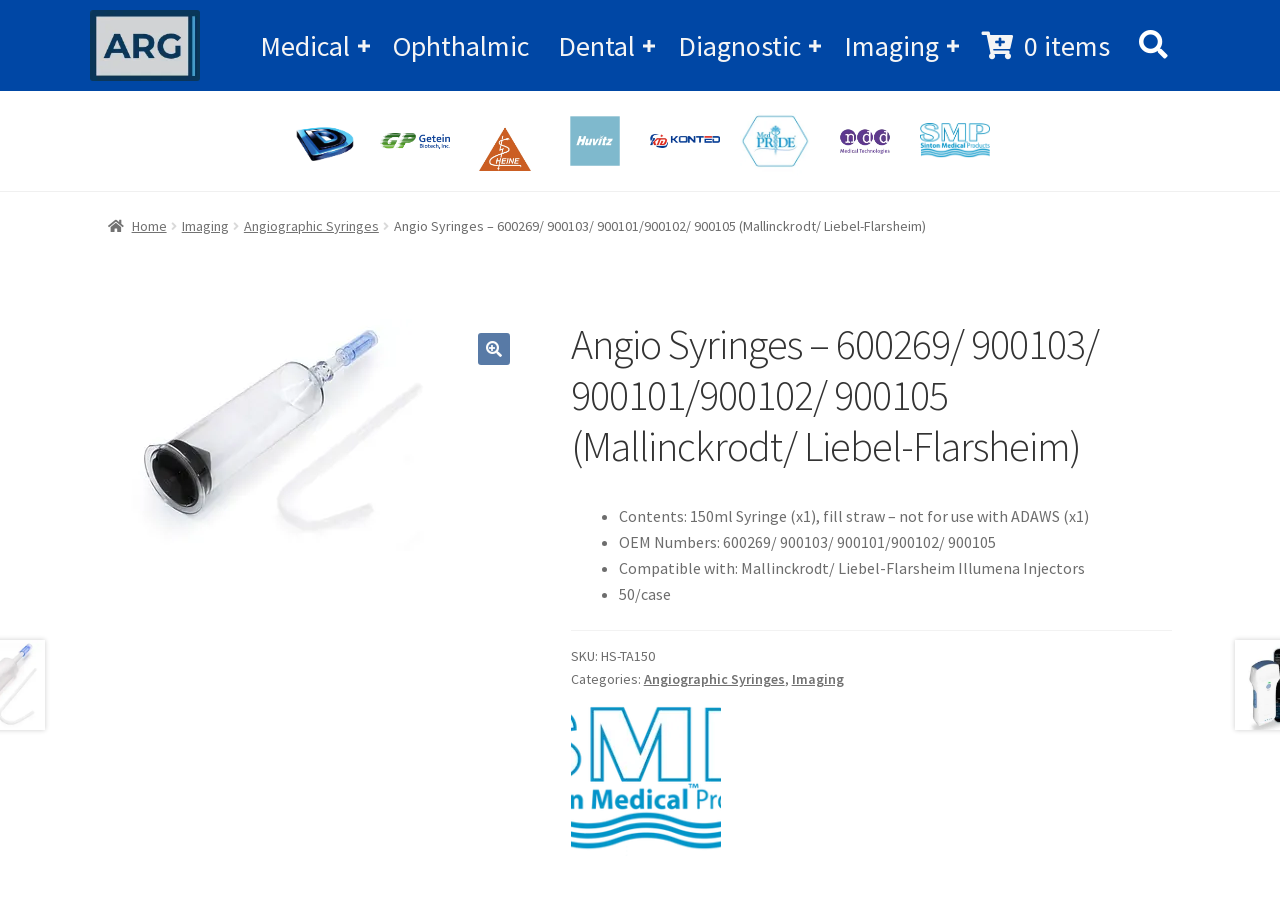Kindly determine the bounding box coordinates for the clickable area to achieve the given instruction: "Go to MedPride page".

[0.578, 0.116, 0.633, 0.193]